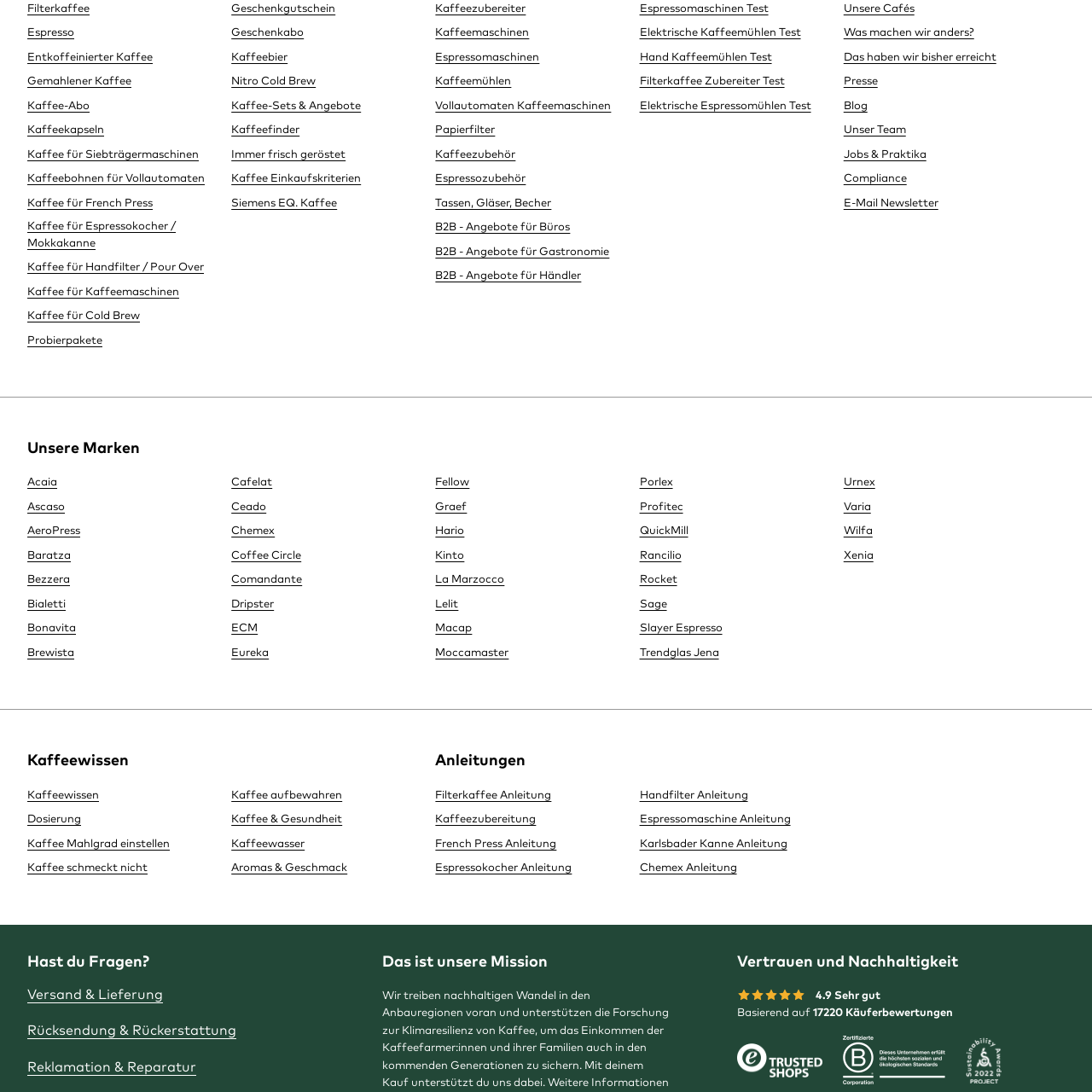Please find the bounding box for the UI component described as follows: "Espressomaschinen Test".

[0.586, 0.003, 0.704, 0.013]